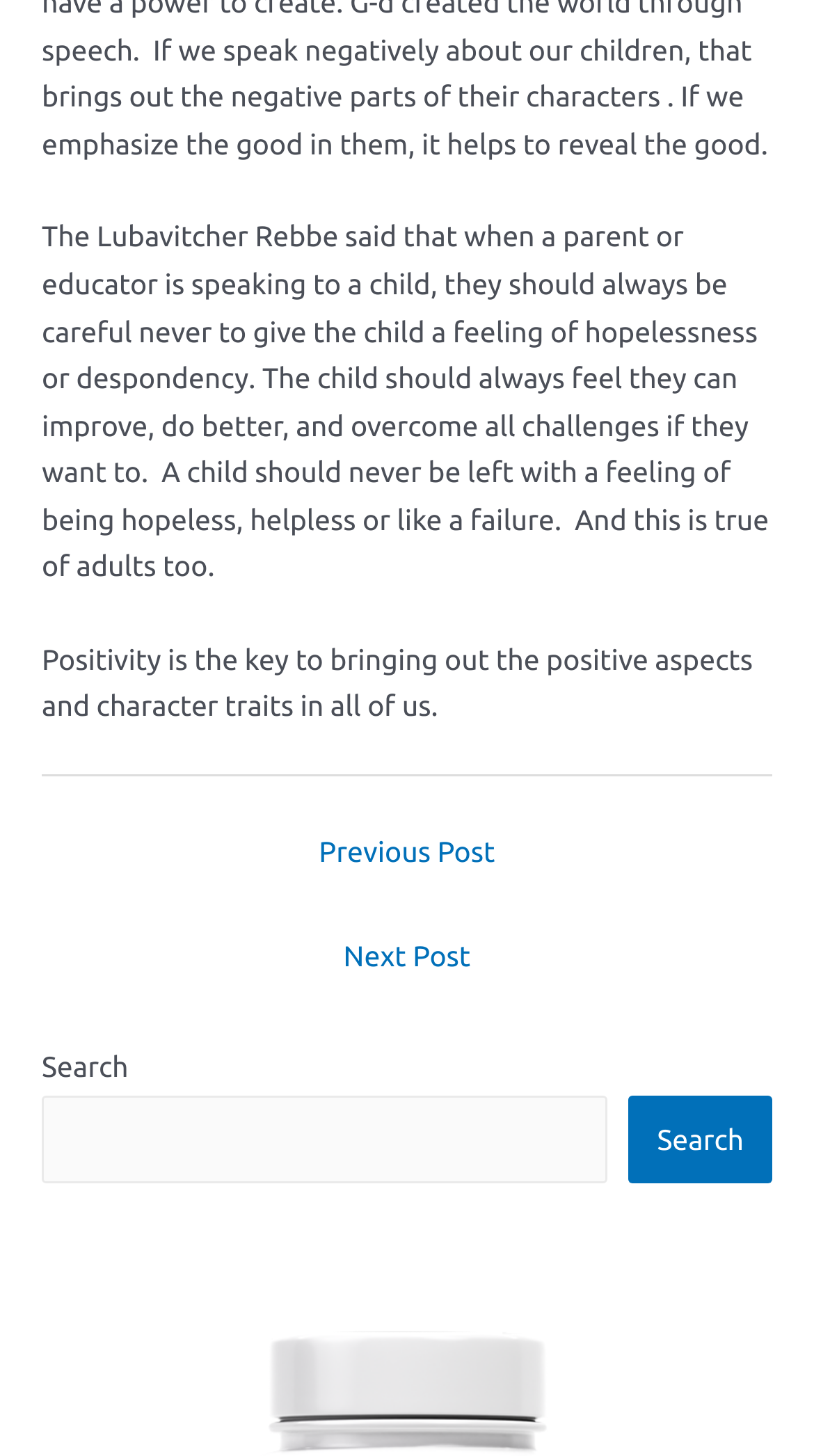Determine the bounding box coordinates of the UI element described by: "Search".

[0.772, 0.753, 0.949, 0.813]